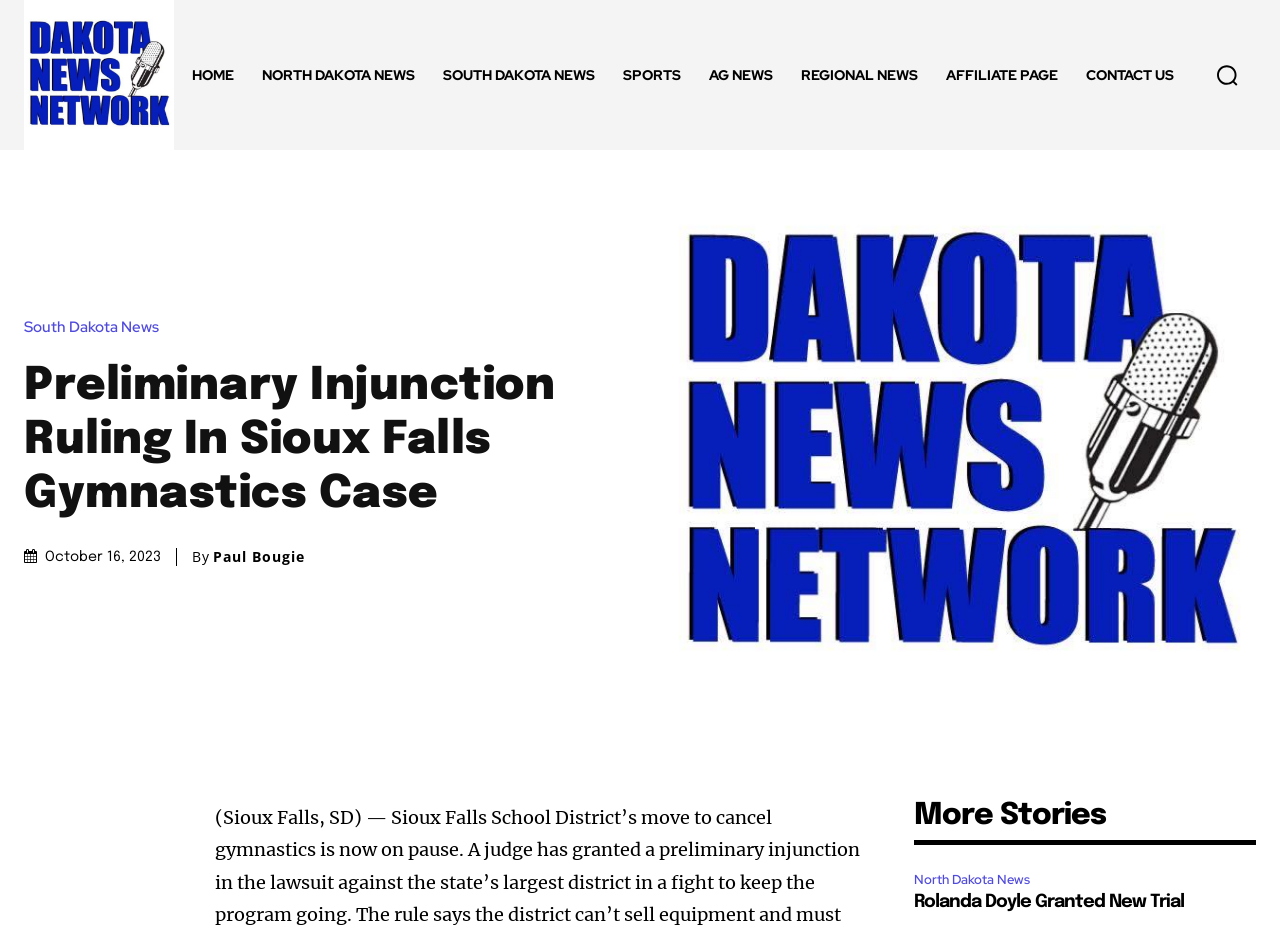Find the UI element described as: "Sports" and predict its bounding box coordinates. Ensure the coordinates are four float numbers between 0 and 1, [left, top, right, bottom].

[0.476, 0.037, 0.543, 0.123]